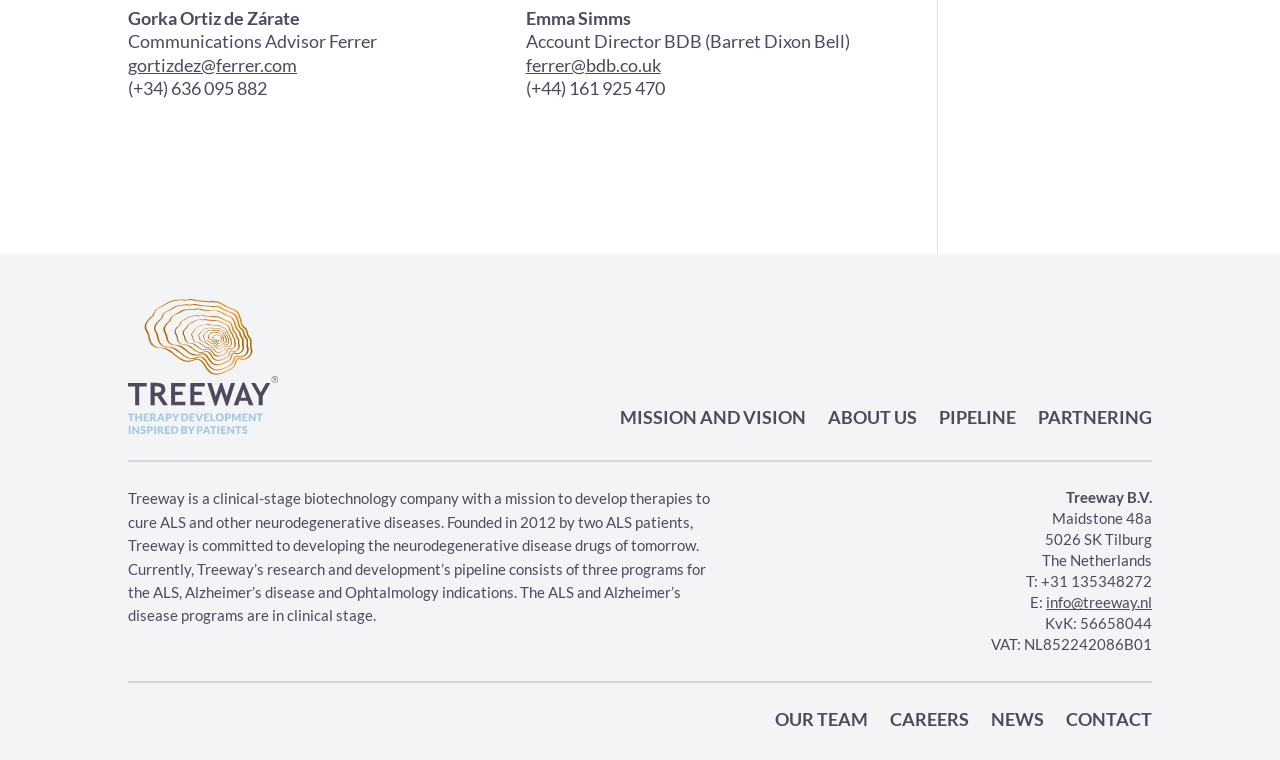Please identify the coordinates of the bounding box for the clickable region that will accomplish this instruction: "Learn more about the company's team".

[0.605, 0.937, 0.678, 0.966]